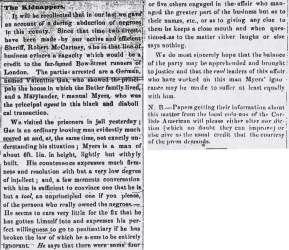In which year was the article published?
Examine the webpage screenshot and provide an in-depth answer to the question.

The year of publication can be determined by looking at the date mentioned in the caption, which is June 22, 1859. This date indicates when the article was published in the Carlisle (PA) American.